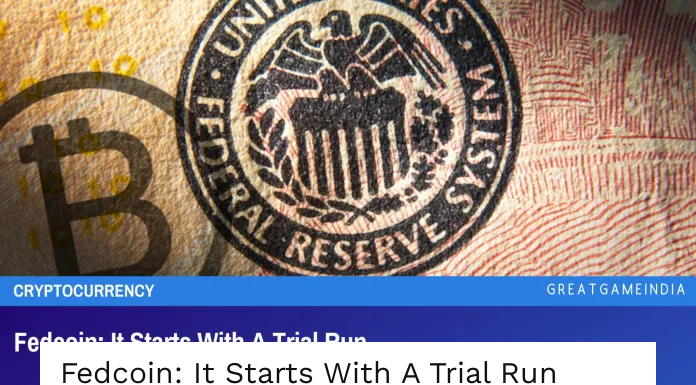What is the theme of the image?
Please provide an in-depth and detailed response to the question.

The question inquires about the overall theme of the image. By analyzing the caption, it becomes apparent that the image reflects a critical exploration of the implications of a cashless society and the shift towards digital economies, as indicated by the incorporation of cryptocurrency elements and the discussion on government-backed digital currencies.